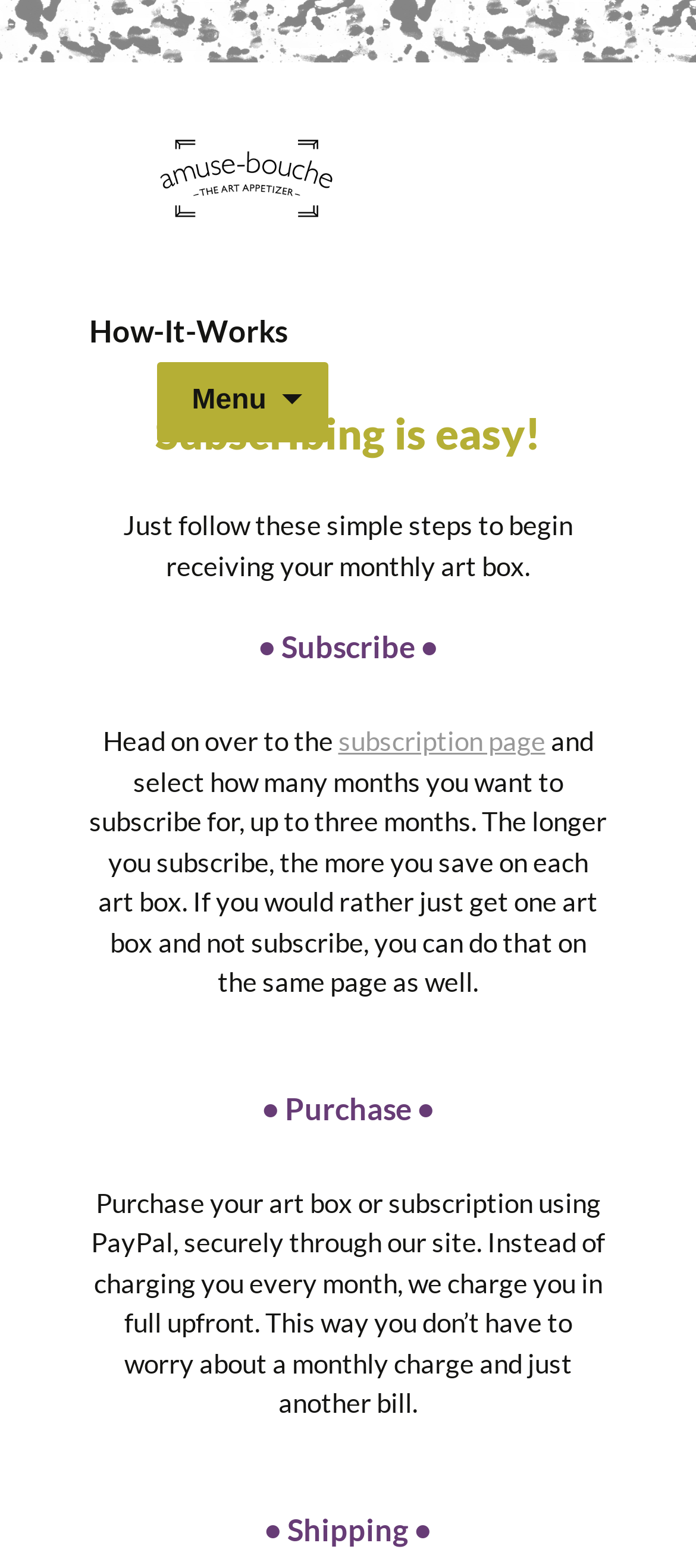Is it possible to purchase a single art box without subscribing?
Use the information from the image to give a detailed answer to the question.

The webpage mentions that 'if you would rather just get one art box and not subscribe, you can do that on the same page as well.' This indicates that it is possible to purchase a single art box without subscribing.